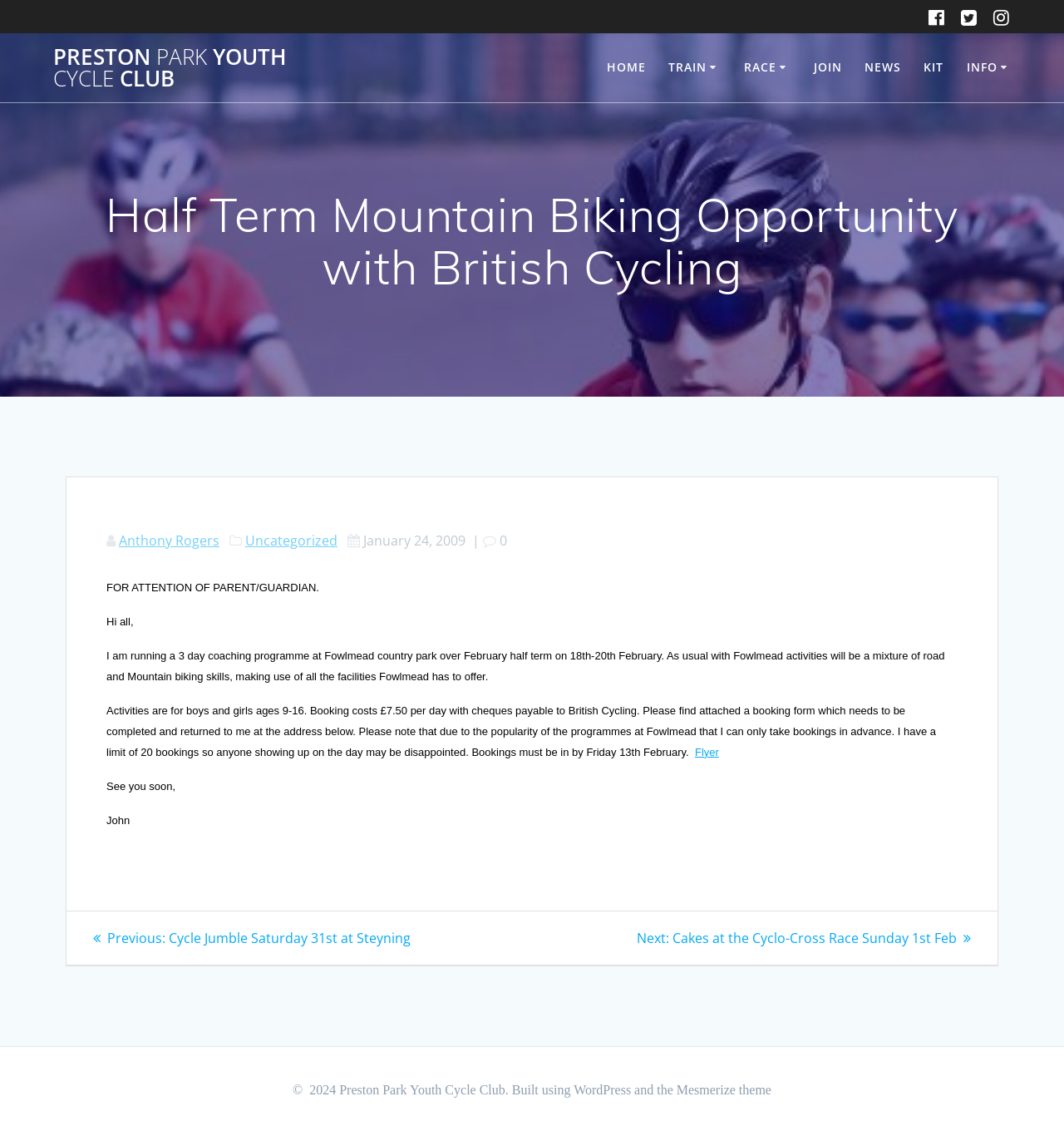Provide an in-depth caption for the elements present on the webpage.

The webpage appears to be a blog post or article from the Preston Park Youth Cycle Club. At the top, there are several links and icons, including a Facebook icon, a Twitter icon, and a few other social media links. Below these icons, there is a heading that reads "Half Term Mountain Biking Opportunity with British Cycling – Preston Park Youth Cycle Club".

On the left side of the page, there is a navigation menu with links to different sections of the website, including "HOME", "TRAIN", "RACE", "JOIN", "NEWS", "KIT", and "INFO". Each of these links has a corresponding icon.

The main content of the page is a blog post or article that begins with the title "FOR ATTENTION OF PARENT/GUARDIAN". The post is written by someone named John and is addressed to parents or guardians. It announces a 3-day coaching program for children aged 9-16 at Fowlmead country park during the February half-term break. The program will focus on road and mountain biking skills and will cost £7.50 per day. The post includes a booking form and notes that bookings must be made in advance, as there is a limit of 20 participants.

Below the main content, there is a section with links to previous and next posts, including "Cycle Jumble Saturday 31st at Steyning" and "Cakes at the Cyclo-Cross Race Sunday 1st Feb". At the very bottom of the page, there is a copyright notice and a mention of the website being built using WordPress and the Mesmerize theme.